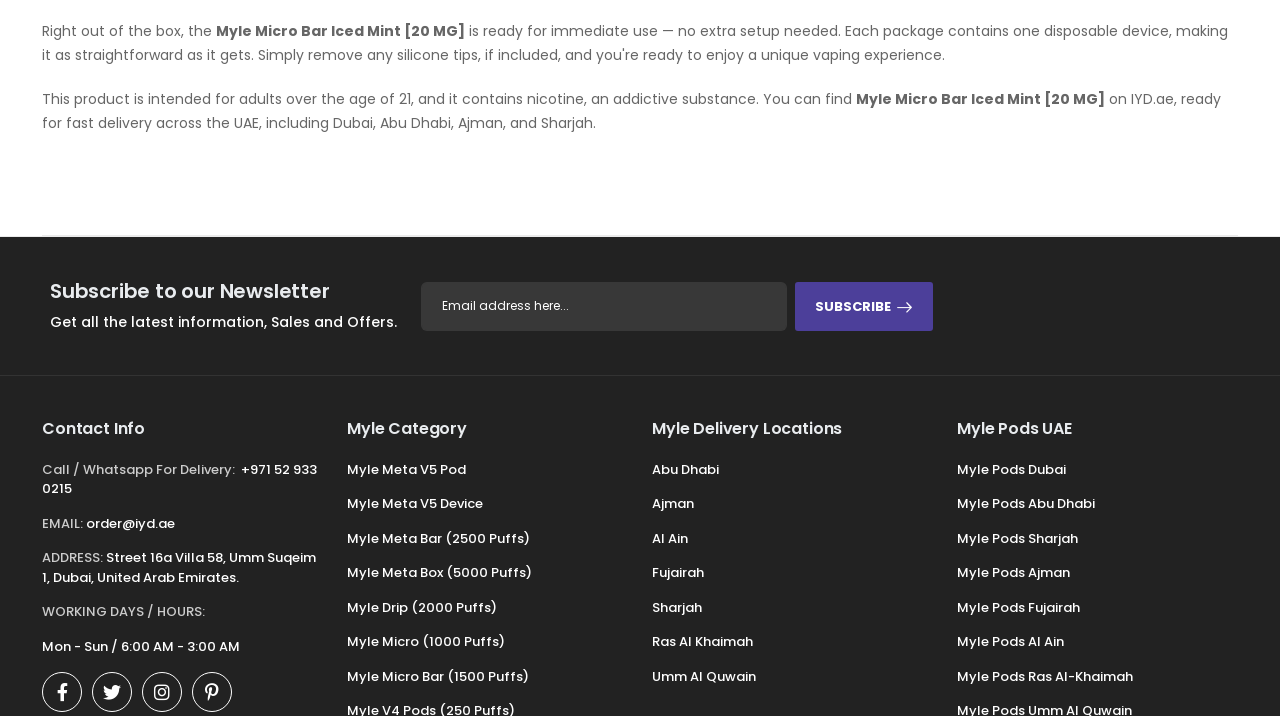Provide a brief response to the question below using one word or phrase:
What are the available Myle products?

Myle Meta V5 Pod, Myle Meta V5 Device, etc.